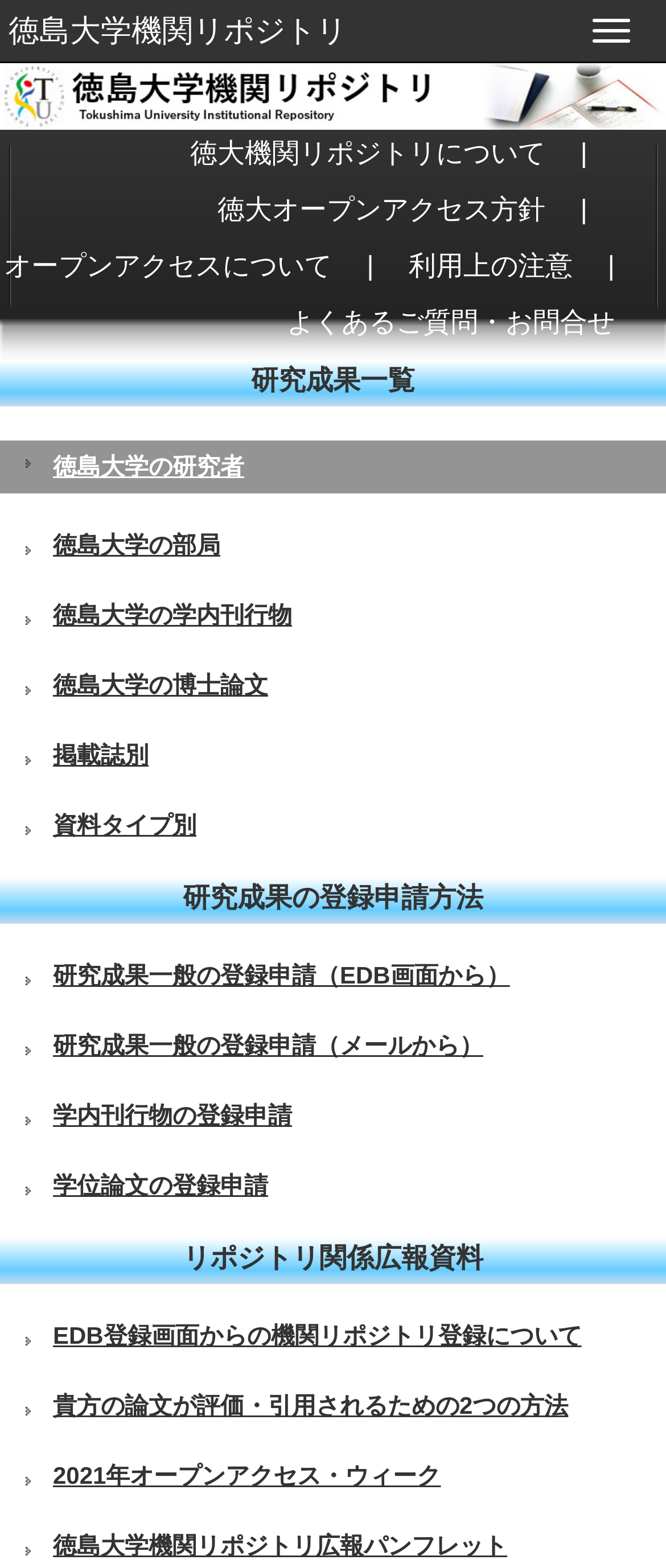Write an extensive caption that covers every aspect of the webpage.

This webpage appears to be a repository of research papers and publications from Tokushima University. At the top, there is a button to toggle navigation, and a logo image of the university. Below the logo, there are several links to different sections of the repository, including "About Tokushima University Repository", "Open Access Policy", and "FAQ".

On the left side of the page, there is a menu with links to various categories of research papers, including those by researchers, departments, and publications. There are also links to different types of research papers, such as doctoral theses and journal articles.

In the main content area, there are several sections. The first section is titled "Research Achievements" and has a list of links to research papers. Below this, there is a section titled "How to Register Research Achievements" with links to guides on registering research papers.

Further down the page, there is a section titled "Repository-related Public Relations Materials" with links to promotional materials and guides on using the repository. The page also has several other links to related resources and events, such as Open Access Week and a pamphlet about the repository.